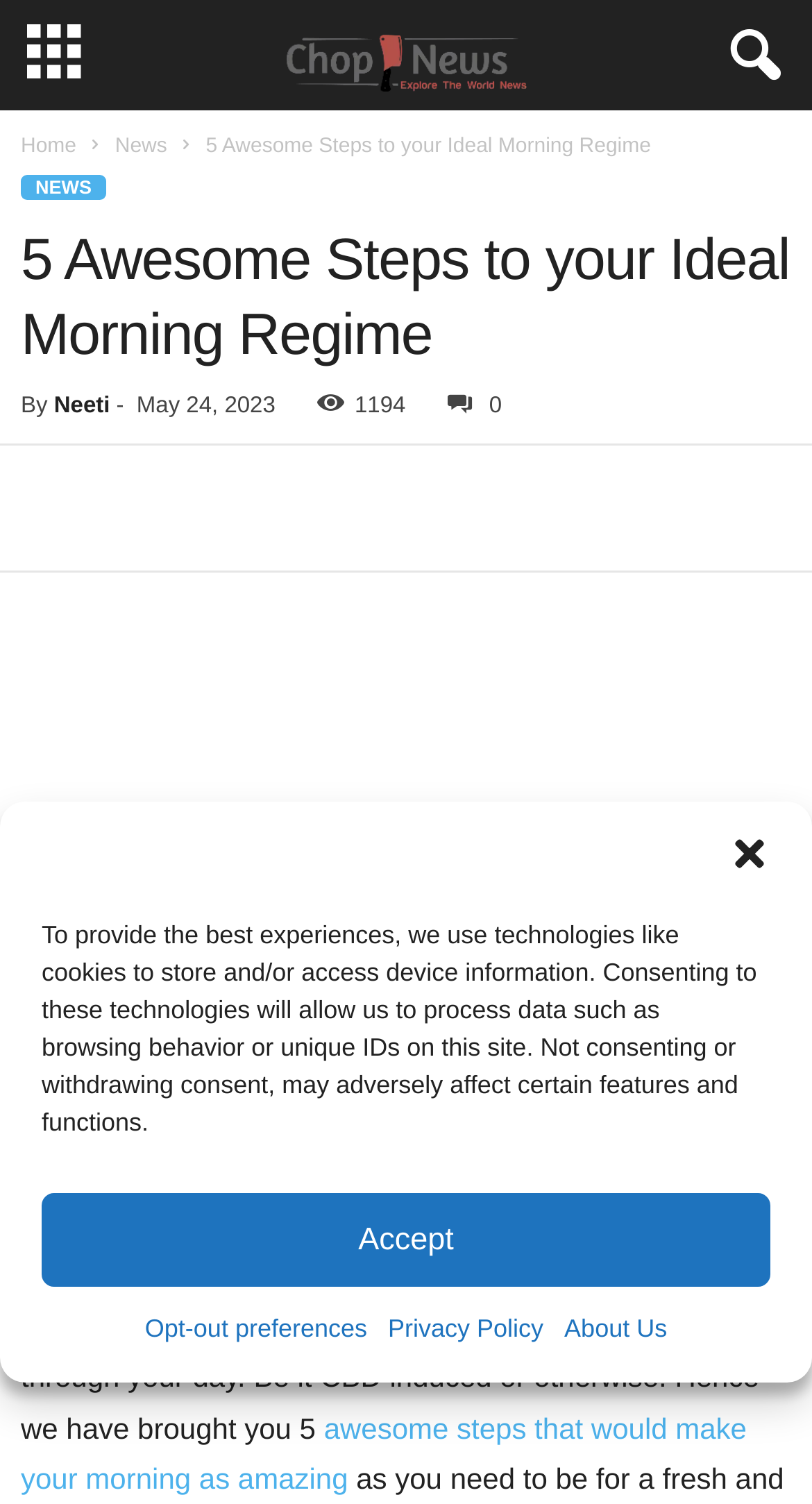Who wrote the article?
With the help of the image, please provide a detailed response to the question.

The author of the article is mentioned as 'Neeti' in the webpage, which can be found in the section below the main heading.